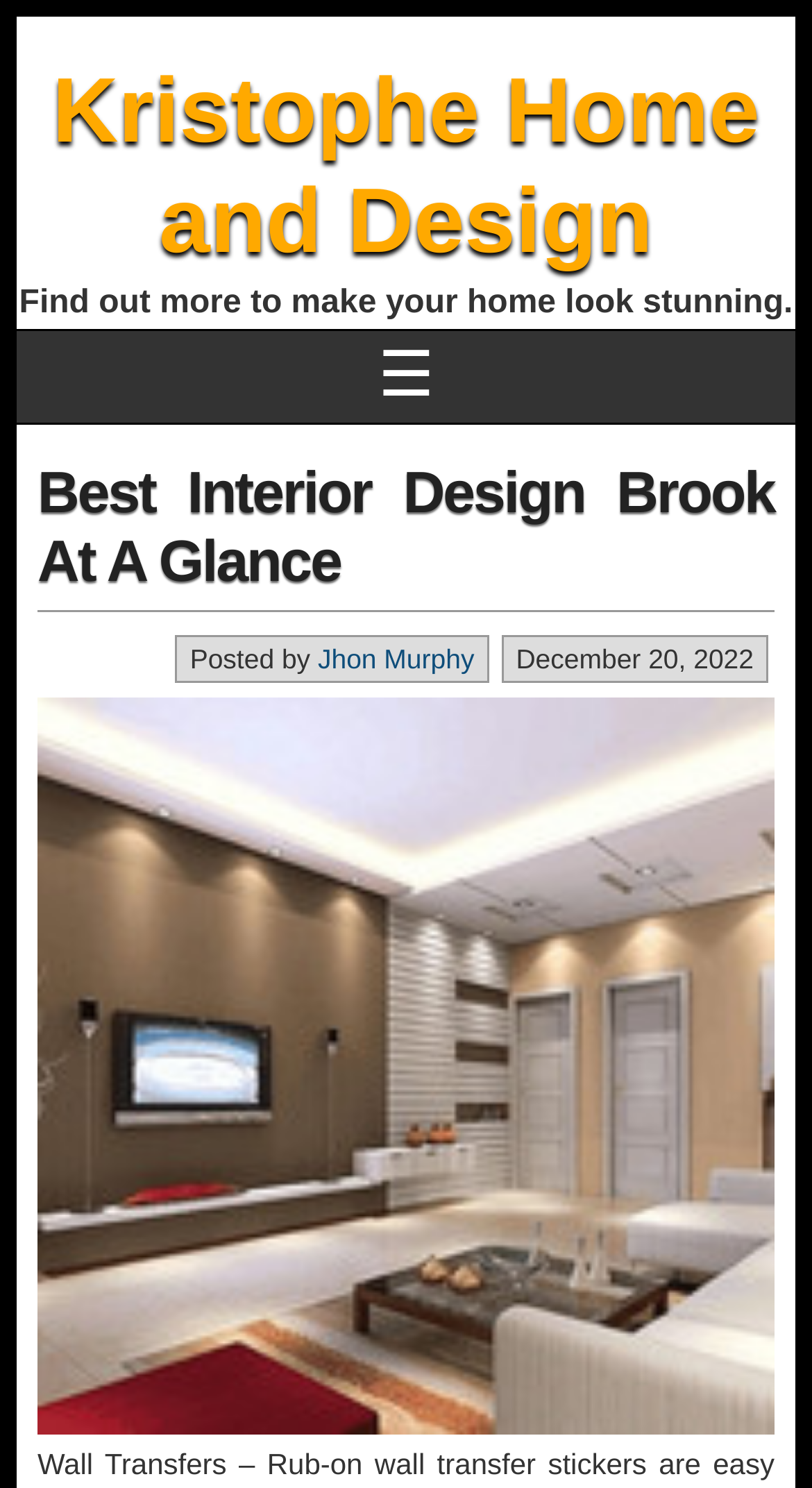Determine the bounding box coordinates in the format (top-left x, top-left y, bottom-right x, bottom-right y). Ensure all values are floating point numbers between 0 and 1. Identify the bounding box of the UI element described by: Jhon Murphy

[0.391, 0.432, 0.584, 0.453]